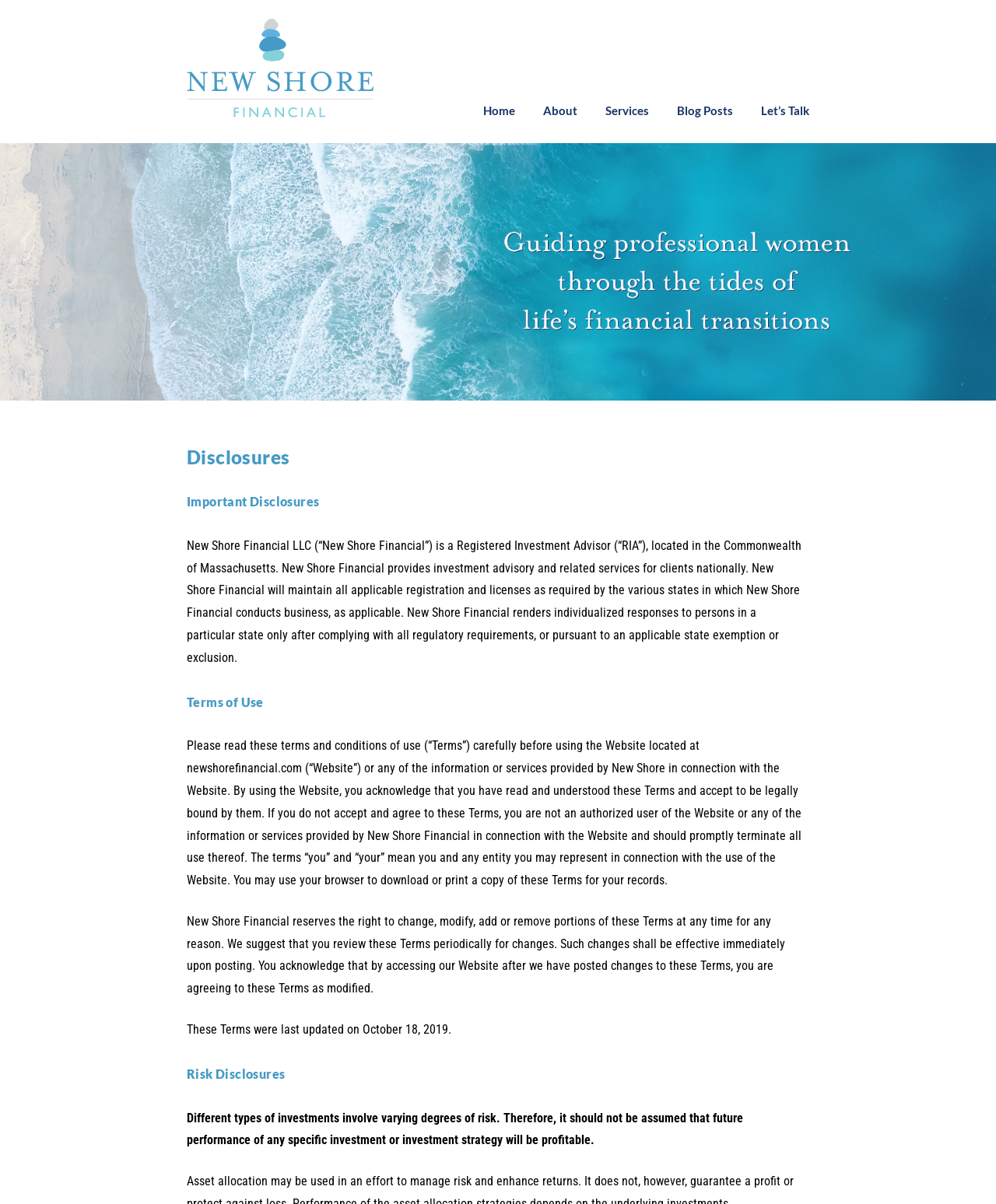What is the purpose of the 'Terms of Use' section?
Look at the image and answer the question with a single word or phrase.

To outline terms and conditions